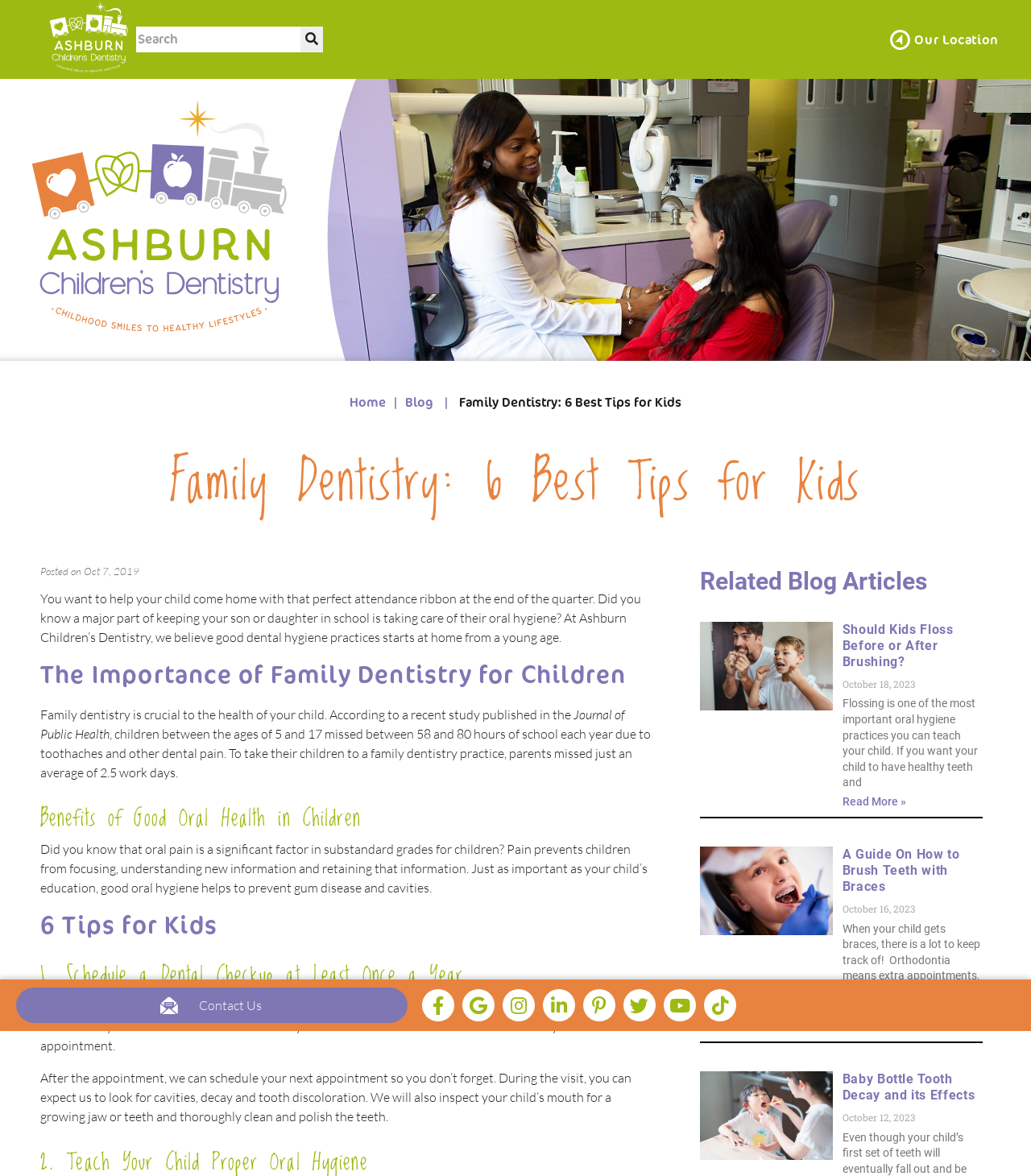Locate the bounding box coordinates of the element you need to click to accomplish the task described by this instruction: "Search for something".

[0.132, 0.023, 0.291, 0.045]